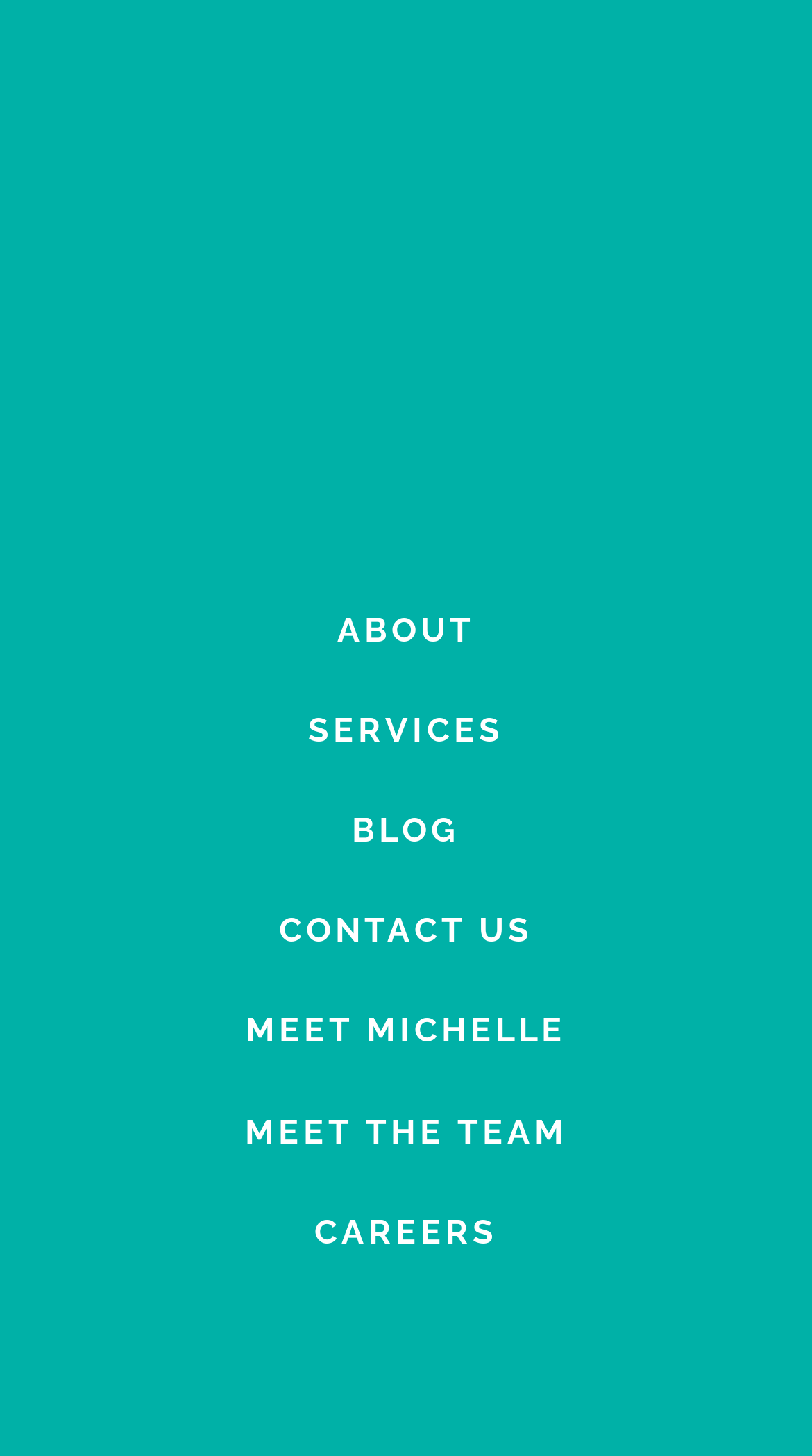Please determine the bounding box coordinates, formatted as (top-left x, top-left y, bottom-right x, bottom-right y), with all values as floating point numbers between 0 and 1. Identify the bounding box of the region described as: Meet the Team

[0.051, 0.743, 0.949, 0.811]